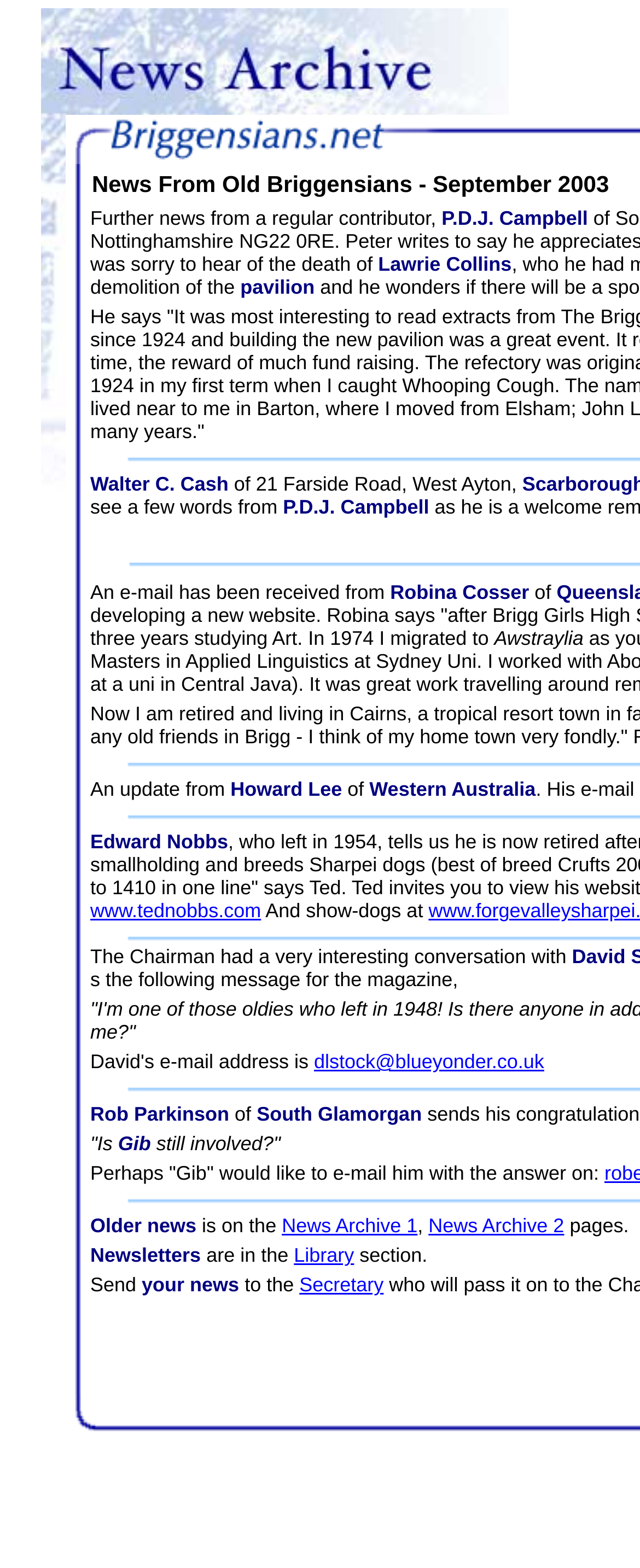Specify the bounding box coordinates (top-left x, top-left y, bottom-right x, bottom-right y) of the UI element in the screenshot that matches this description: My Oni Girl

None